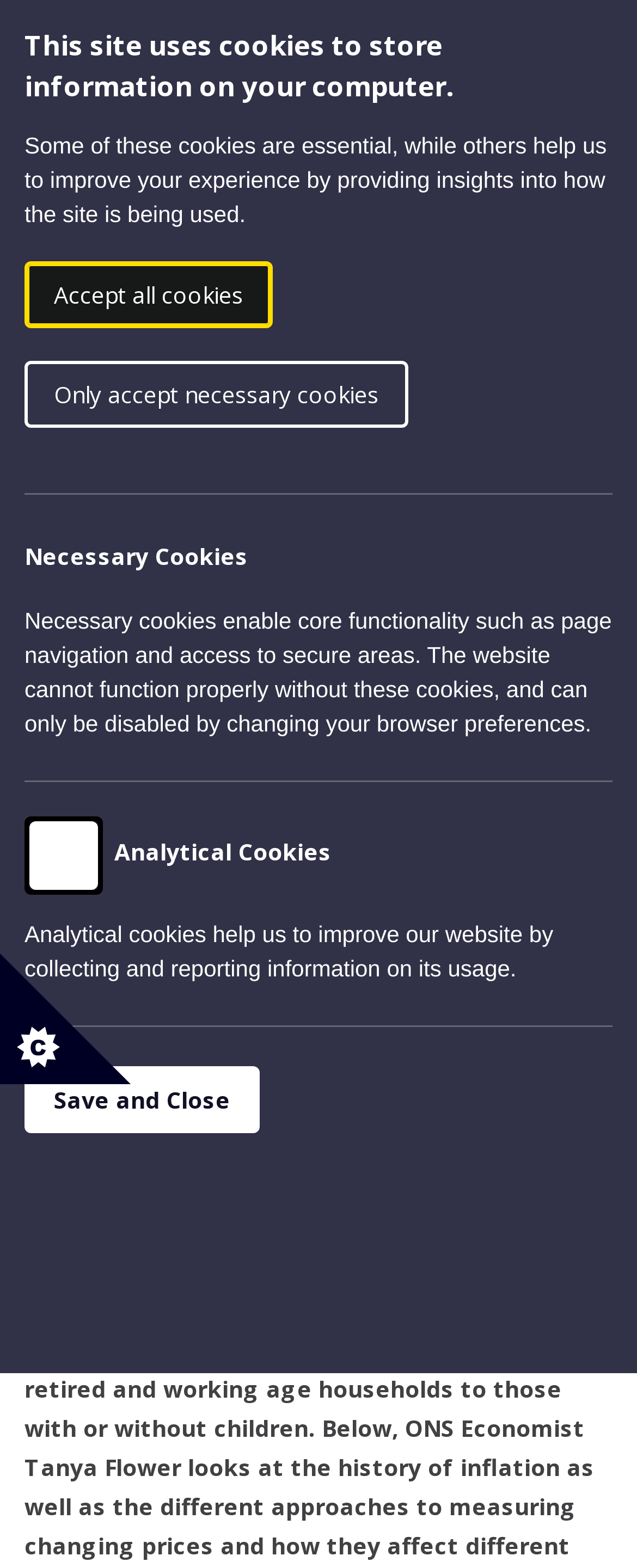Locate the bounding box coordinates of the element you need to click to accomplish the task described by this instruction: "Go to the home page".

[0.038, 0.307, 0.162, 0.327]